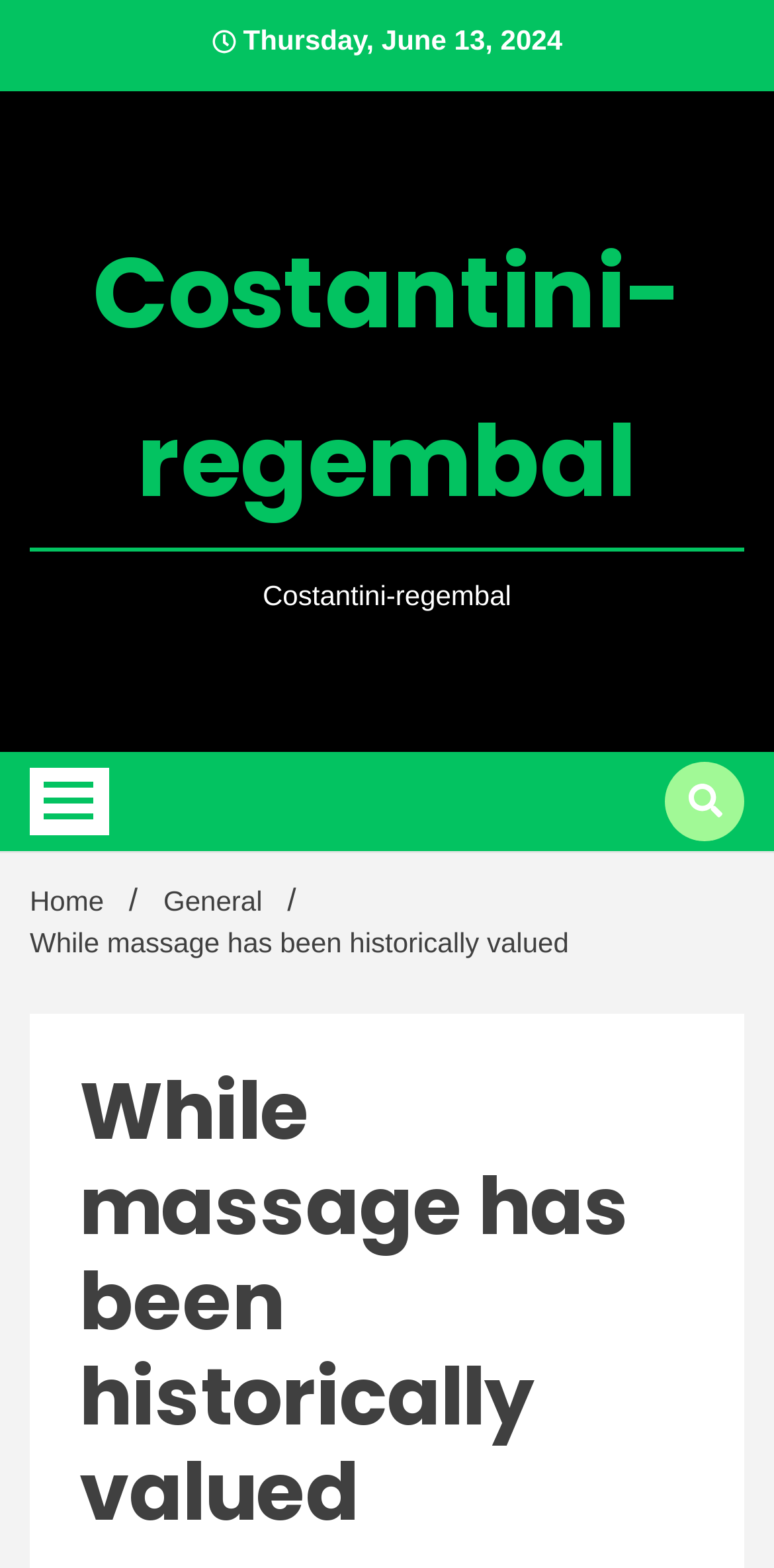Please answer the following question using a single word or phrase: 
What is the date displayed on the webpage?

Thursday, June 13, 2024